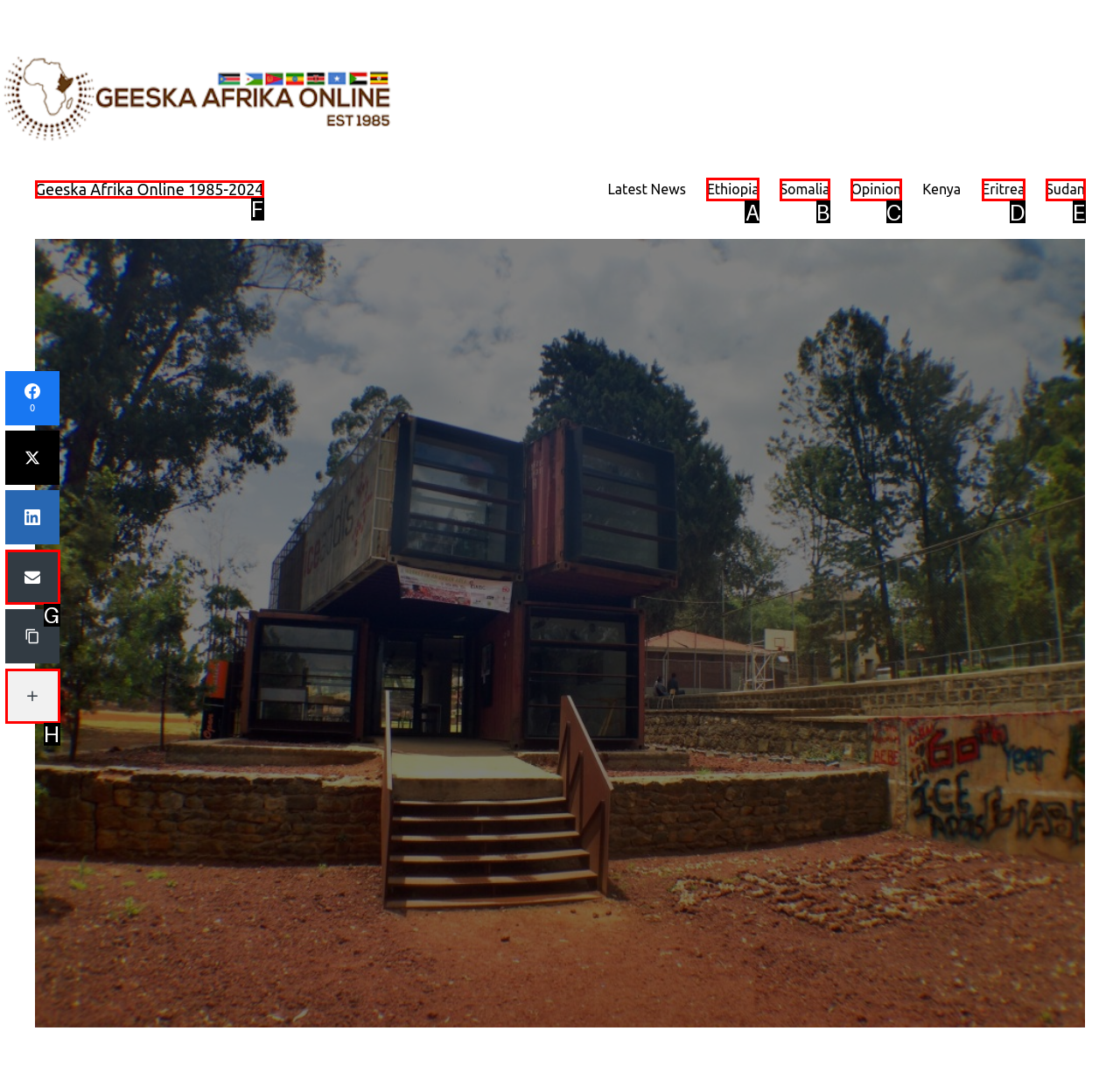Choose the letter that corresponds to the correct button to accomplish the task: Visit the 'Ethiopia' page
Reply with the letter of the correct selection only.

A